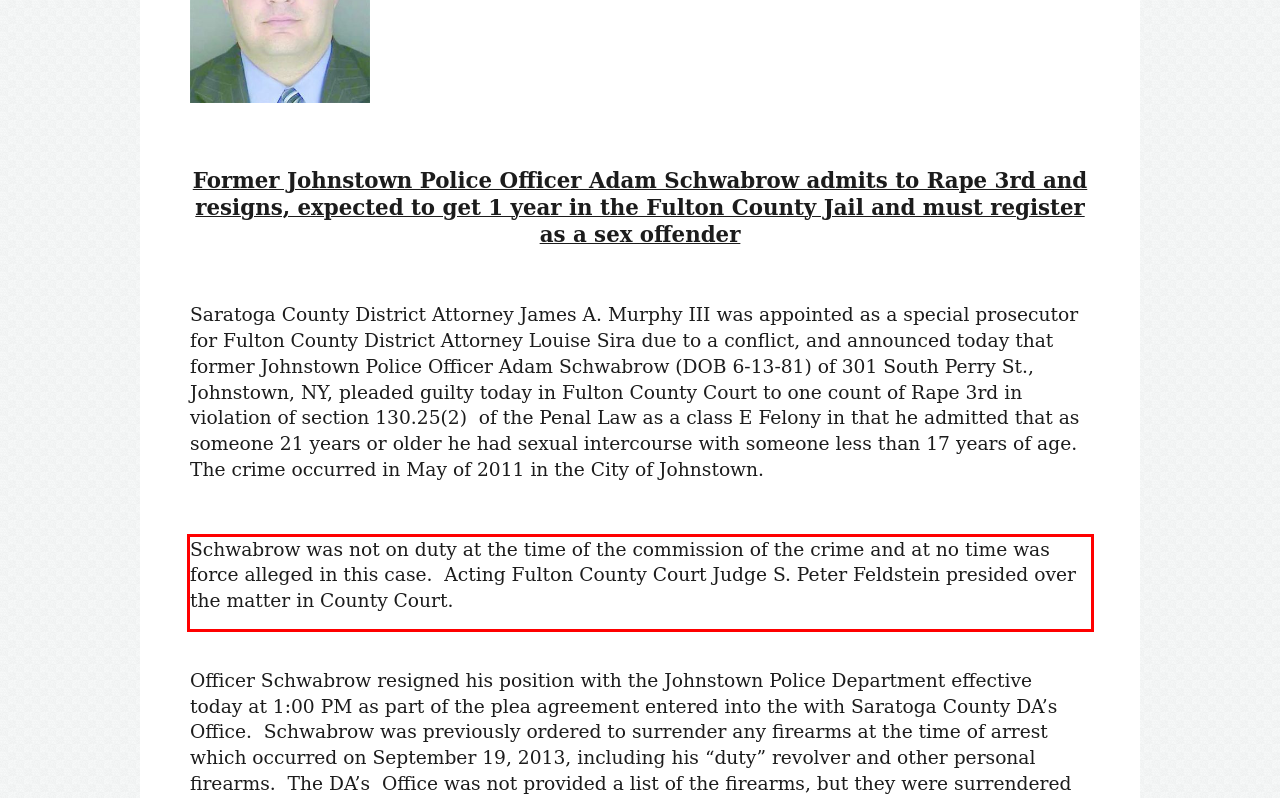Within the screenshot of a webpage, identify the red bounding box and perform OCR to capture the text content it contains.

Schwabrow was not on duty at the time of the commission of the crime and at no time was force alleged in this case. Acting Fulton County Court Judge S. Peter Feldstein presided over the matter in County Court.